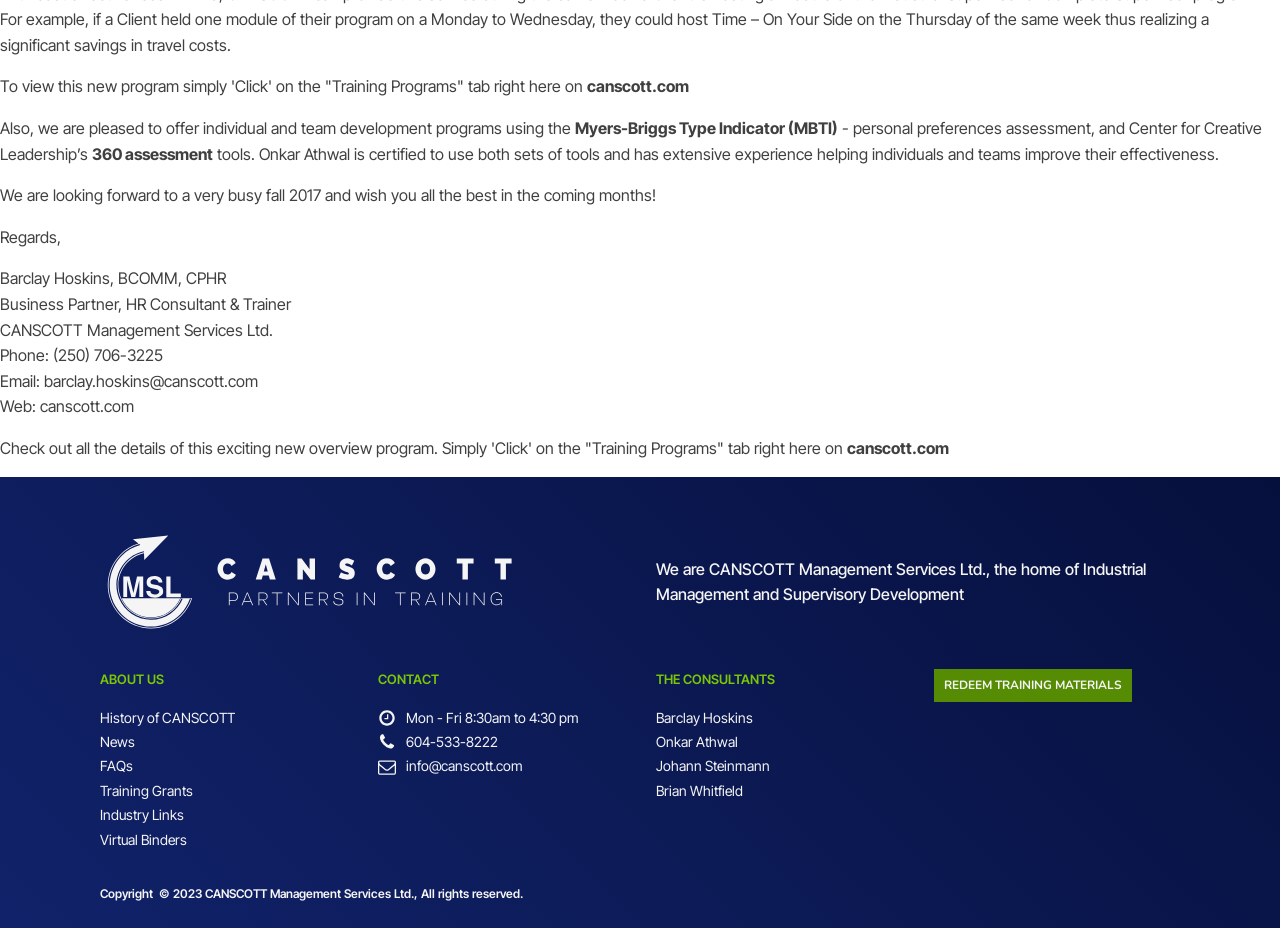Give a one-word or short-phrase answer to the following question: 
How many consultants are listed?

4